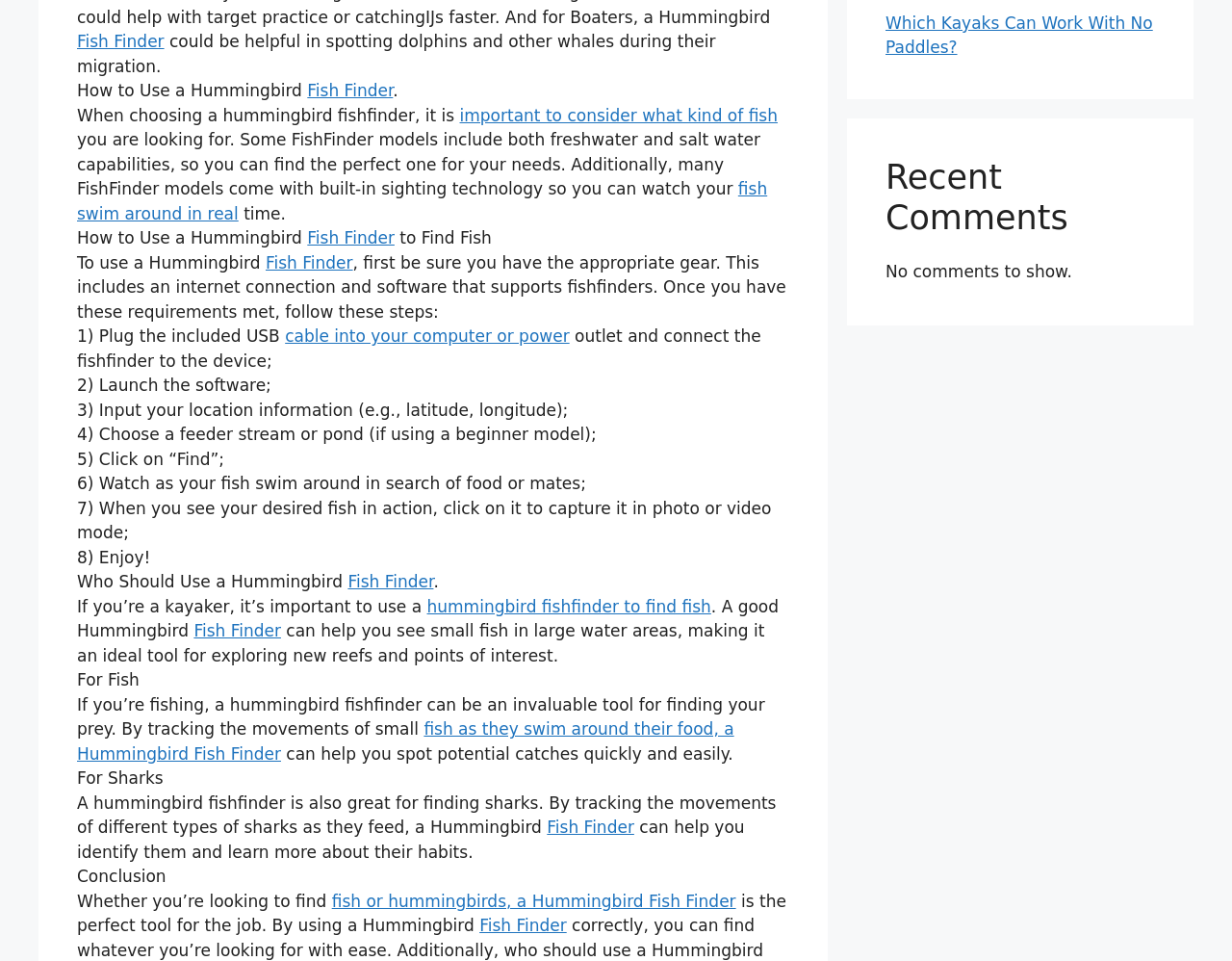Identify the bounding box for the UI element specified in this description: "AMPLIFIERS". The coordinates must be four float numbers between 0 and 1, formatted as [left, top, right, bottom].

None